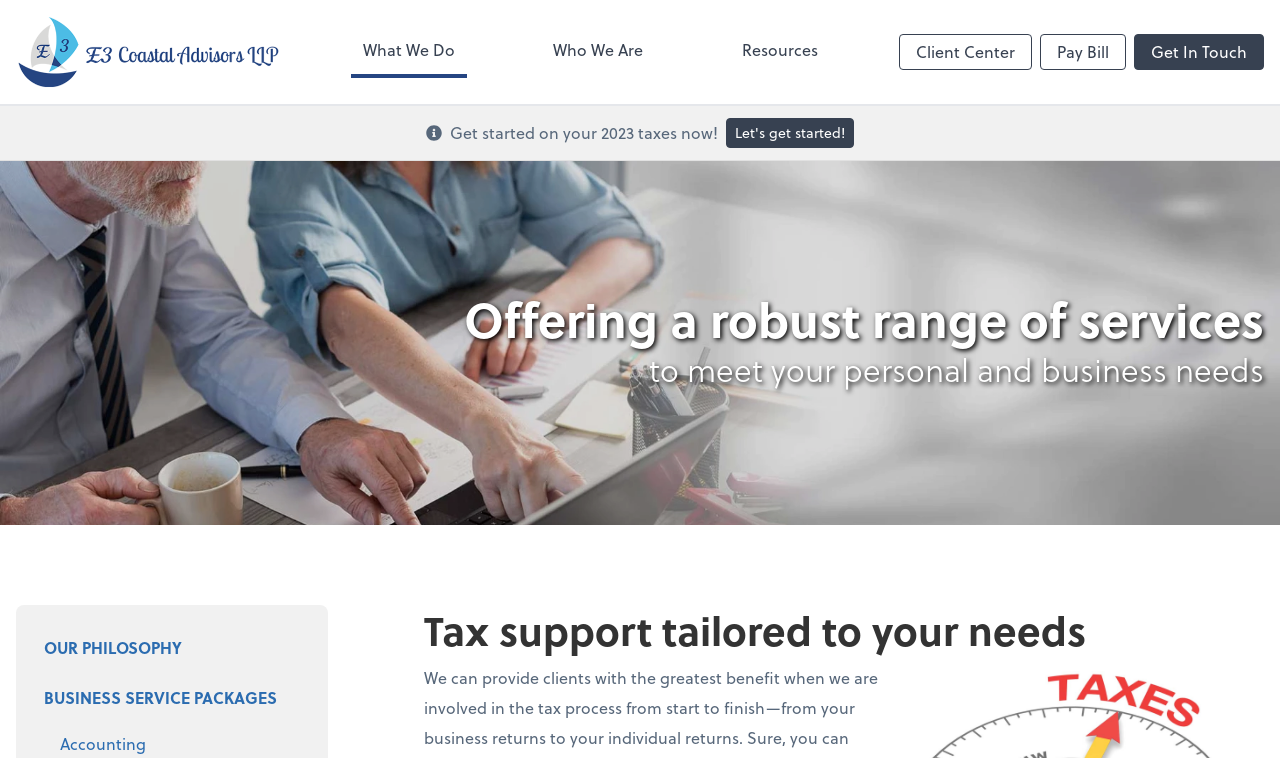Answer the question with a single word or phrase: 
Where is the 'Client Center' button?

Top right